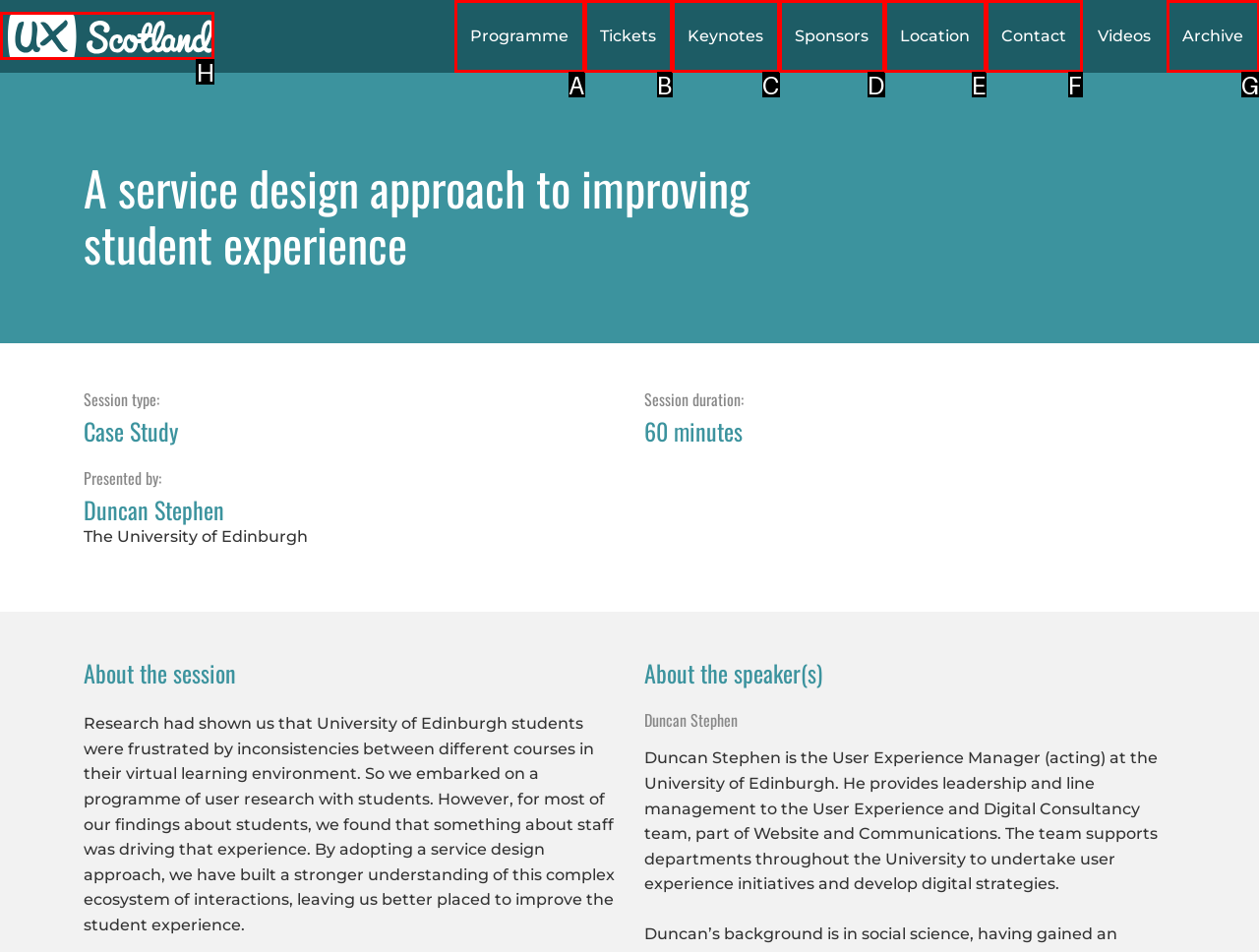Select the appropriate HTML element to click for the following task: Click on the 'UX Scotland' link
Answer with the letter of the selected option from the given choices directly.

H